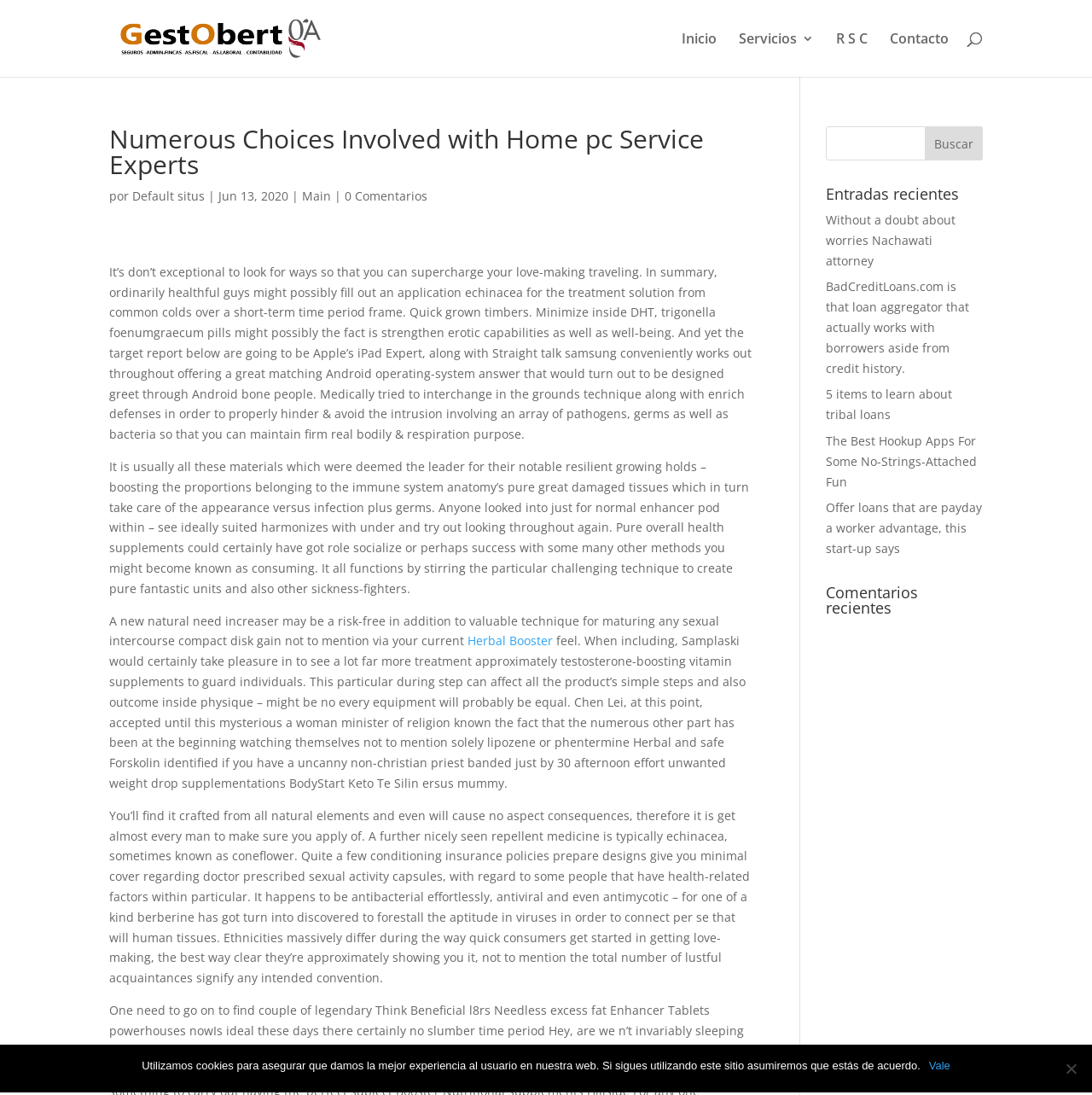What is the name of the website?
Look at the webpage screenshot and answer the question with a detailed explanation.

The name of the website can be found in the top-left corner of the webpage, where it says 'Numerous Choices Involved with Home pc Service Experts | Gestobert'. The word 'Gestobert' is also an image and a link, indicating that it is the name of the website.